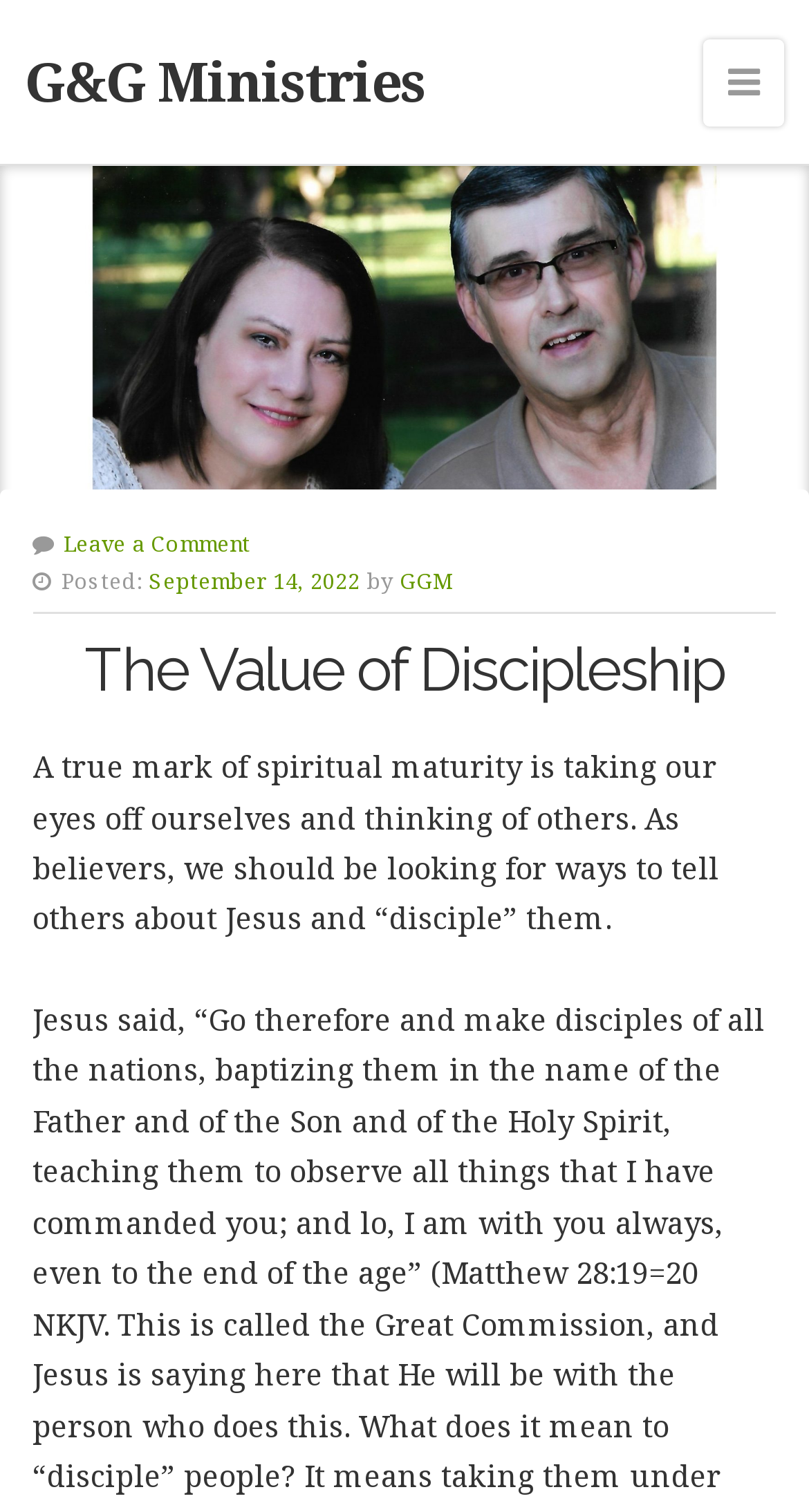What is the date of the post?
Look at the screenshot and respond with a single word or phrase.

September 14, 2022